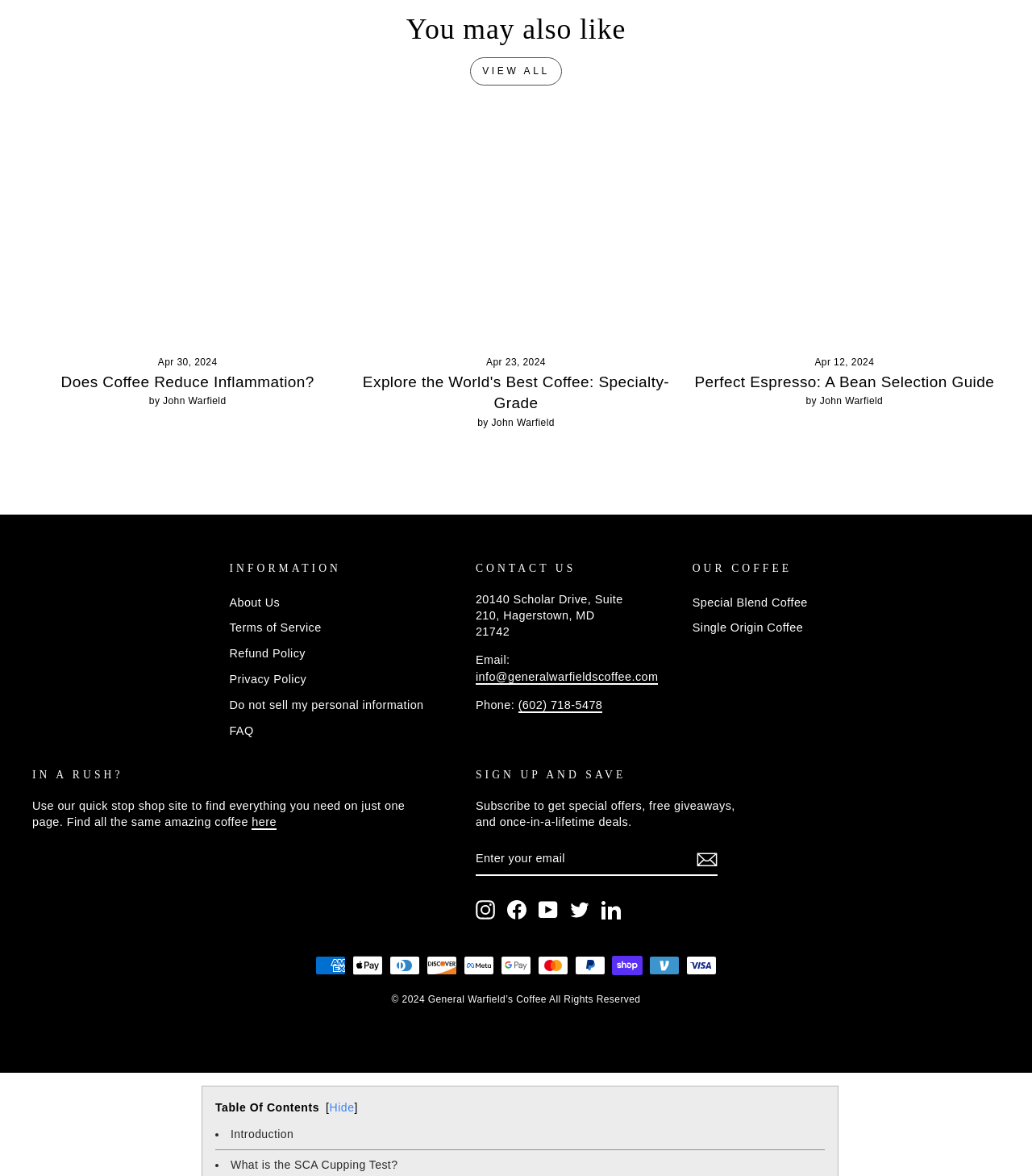Identify the bounding box coordinates of the clickable section necessary to follow the following instruction: "Go to the category 'BLOG'". The coordinates should be presented as four float numbers from 0 to 1, i.e., [left, top, right, bottom].

None